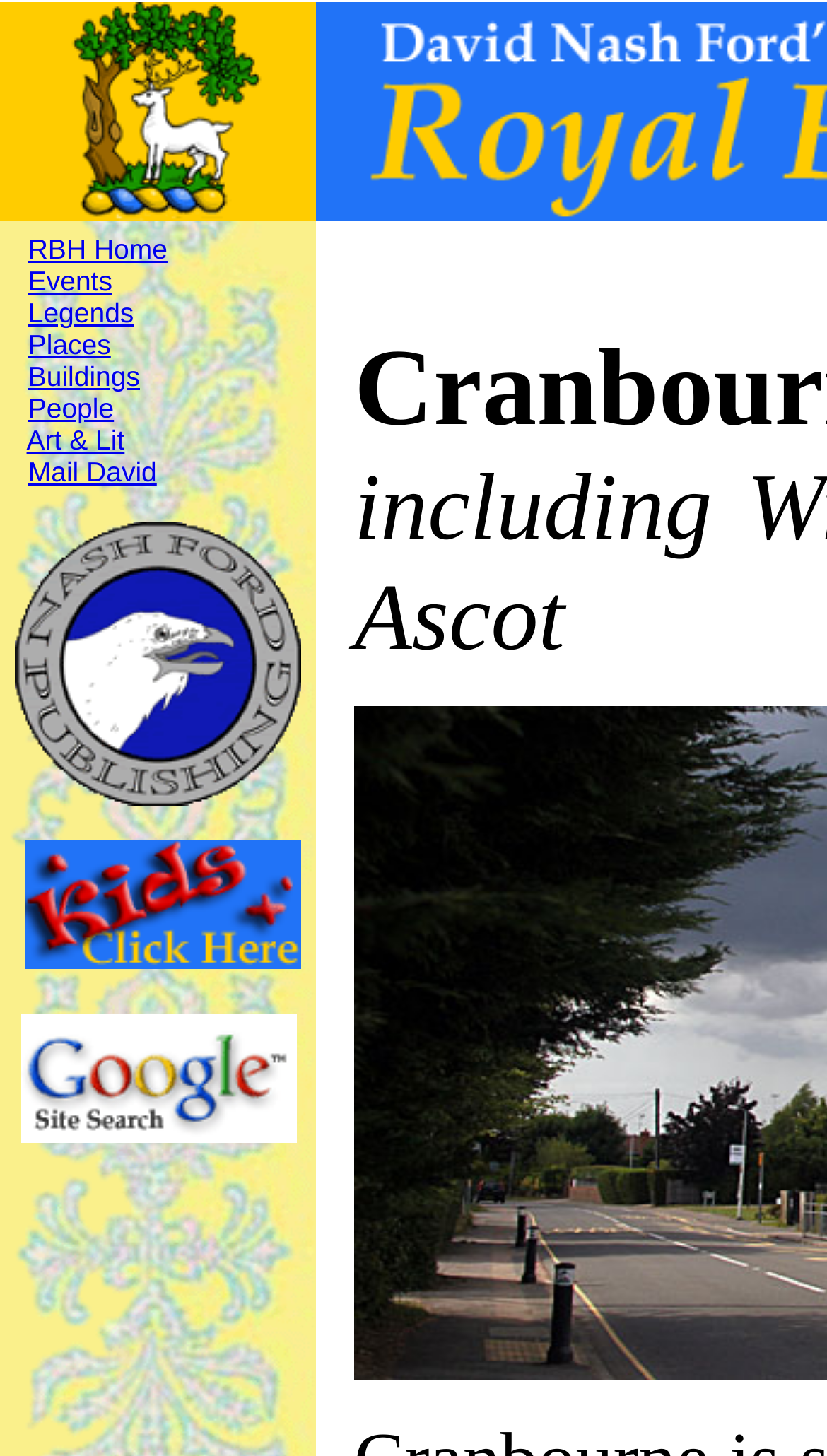Carefully examine the image and provide an in-depth answer to the question: How many links are present in the top navigation bar?

I counted the number of link elements present in the top navigation bar, which is a LayoutTableRow element with 11 link elements as its children.